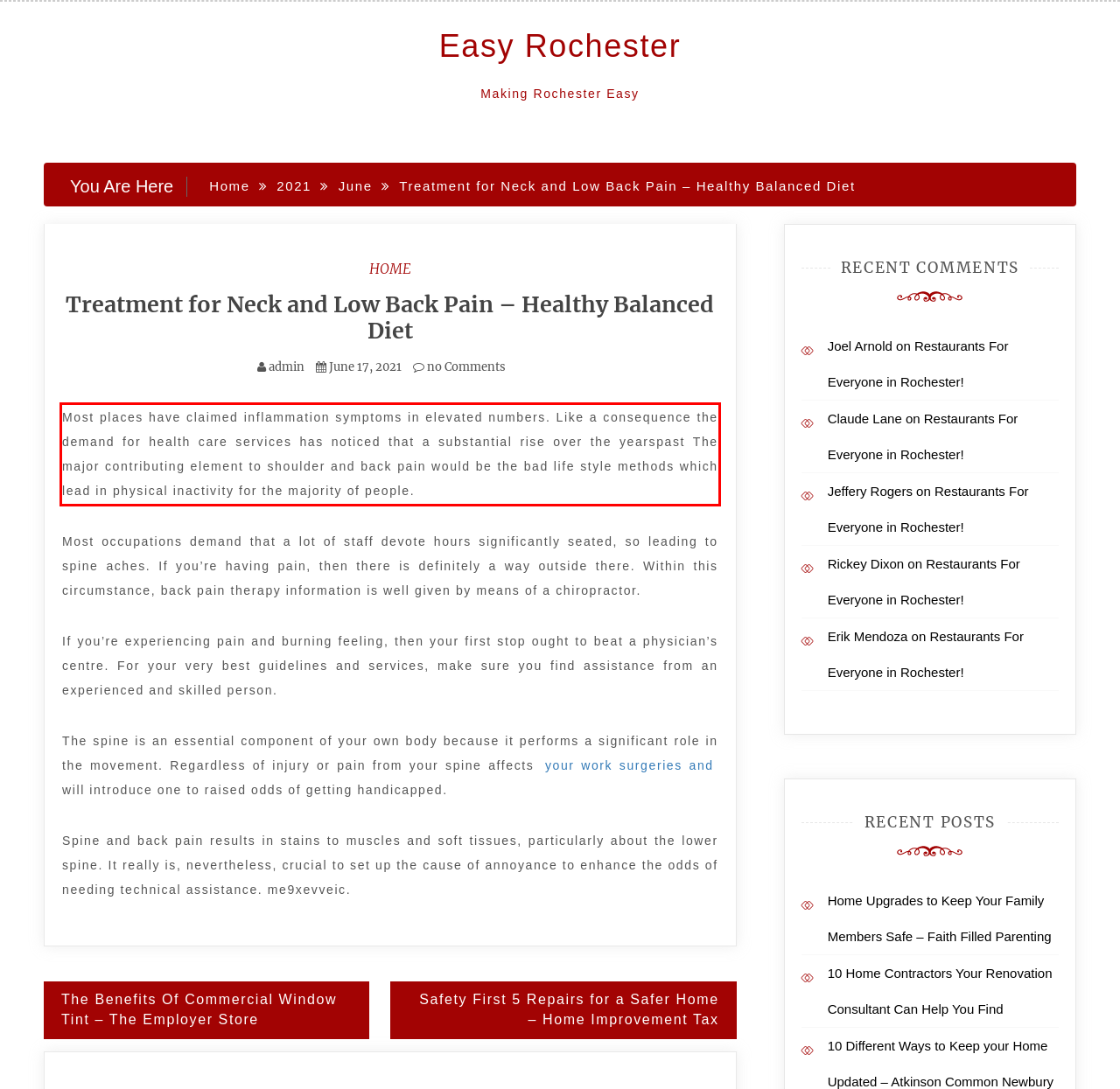Look at the screenshot of the webpage, locate the red rectangle bounding box, and generate the text content that it contains.

Most places have claimed inflammation symptoms in elevated numbers. Like a consequence the demand for health care services has noticed that a substantial rise over the yearspast The major contributing element to shoulder and back pain would be the bad life style methods which lead in physical inactivity for the majority of people.